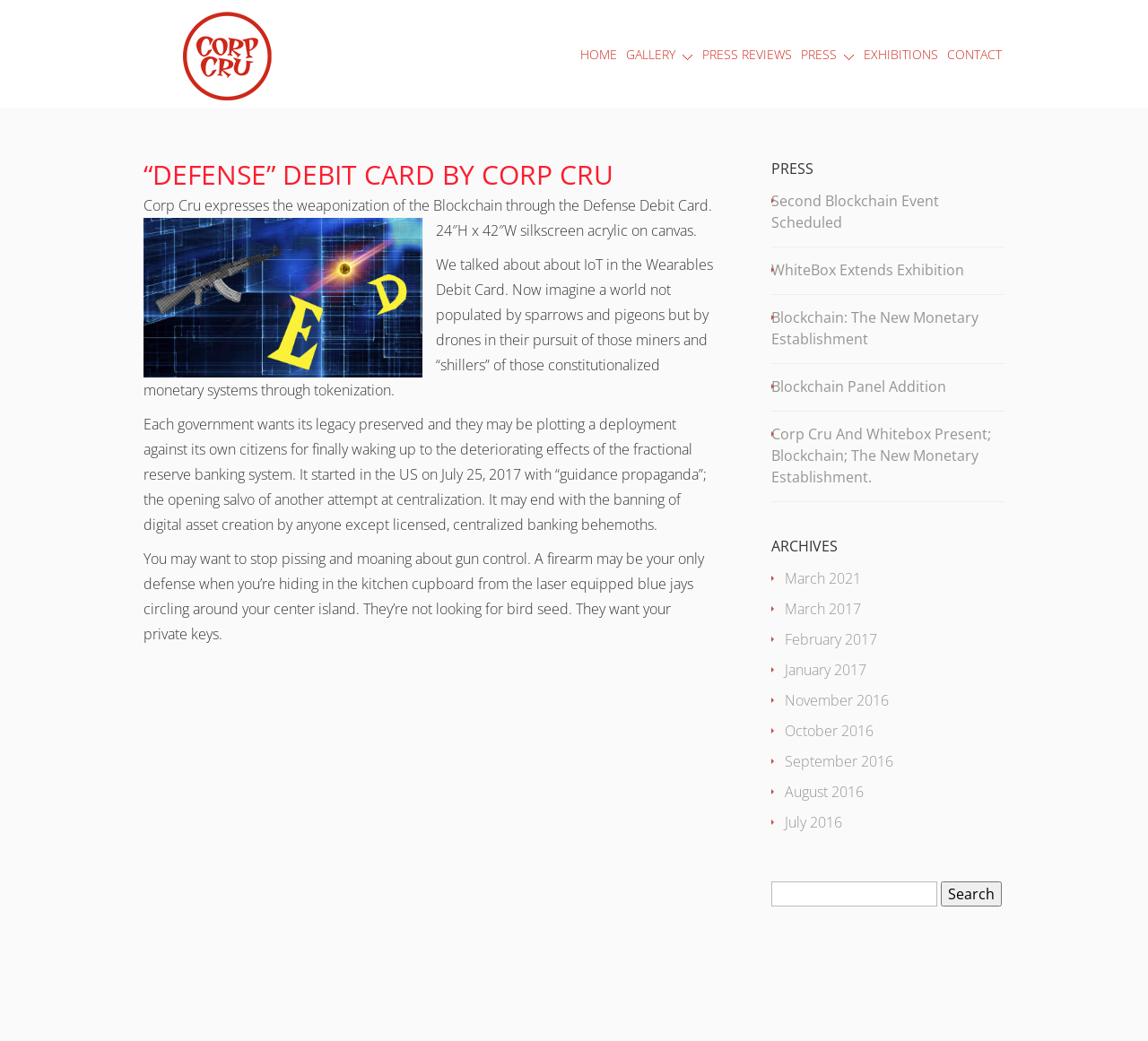Answer with a single word or phrase: 
What is the name of the debit card?

Defense Debit Card